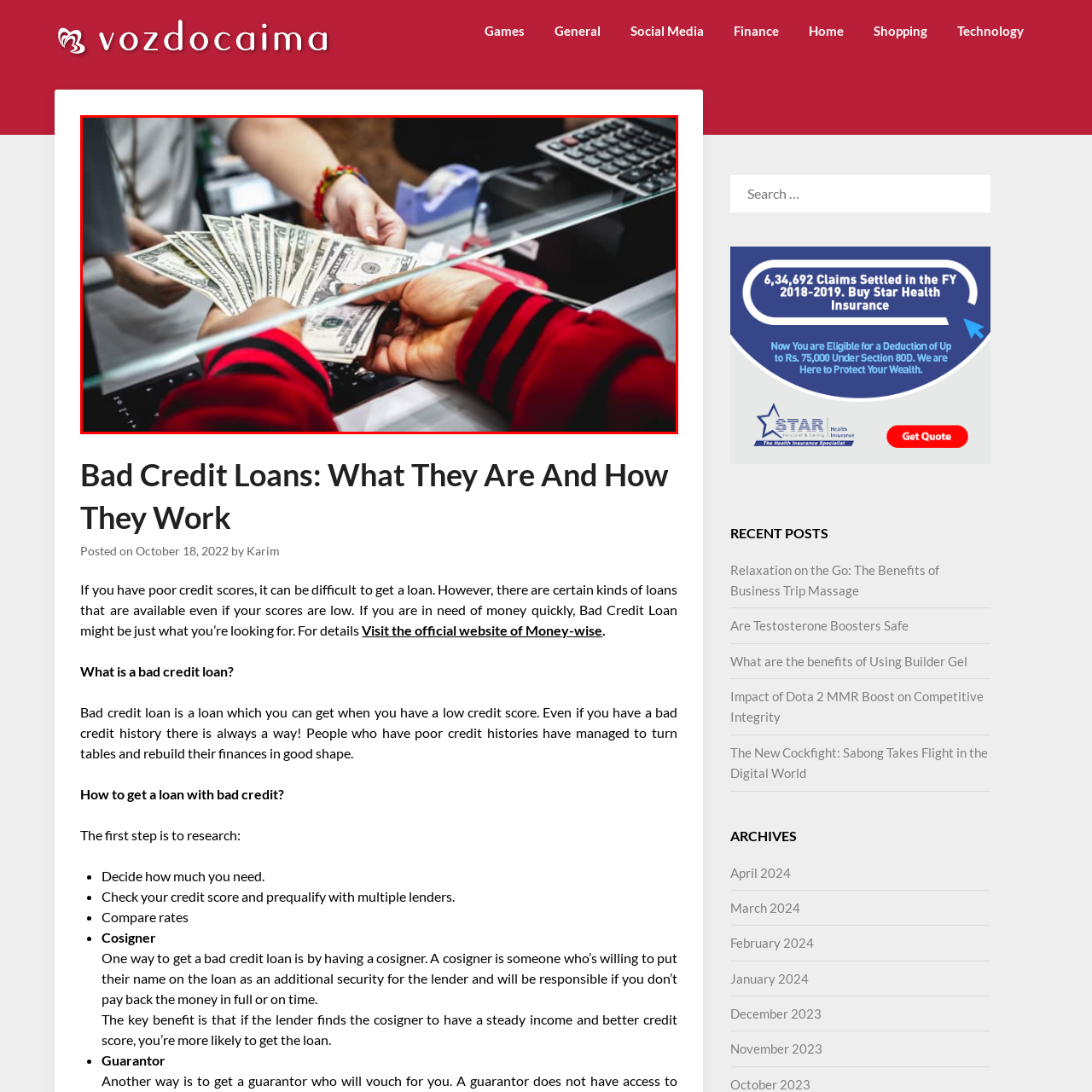Direct your attention to the image contained by the red frame and provide a detailed response to the following question, utilizing the visual data from the image:
What is the theme of the visual?

The image embodies the theme of monetary transactions, specifically highlighting the accessibility and immediacy of obtaining financial help, particularly for those dealing with bad credit situations.